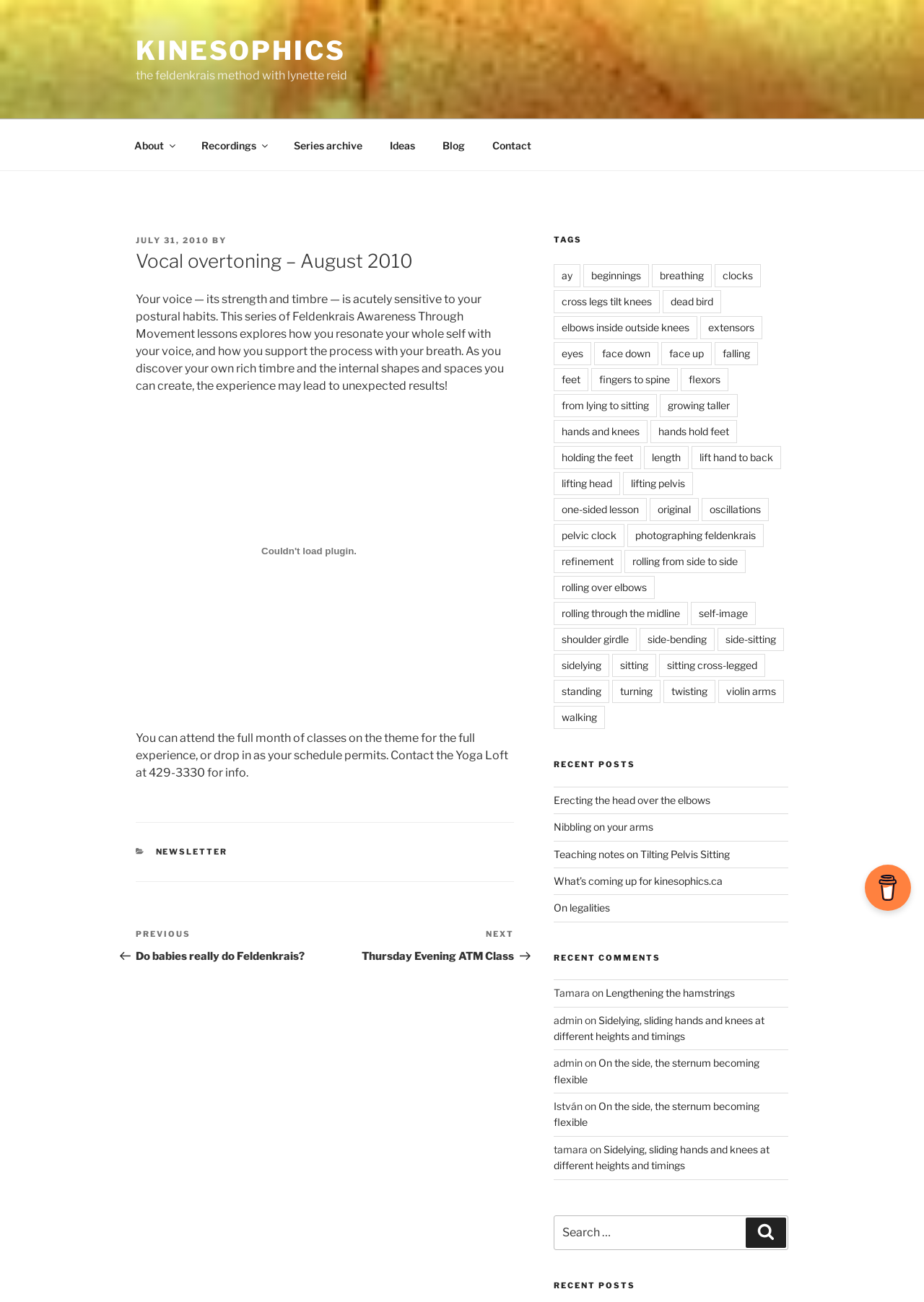Refer to the image and provide a thorough answer to this question:
What is the navigation menu item after 'About'?

By examining the navigation menu, specifically the 'Top Menu' section, it can be seen that the navigation menu item after 'About' is 'Recordings'.